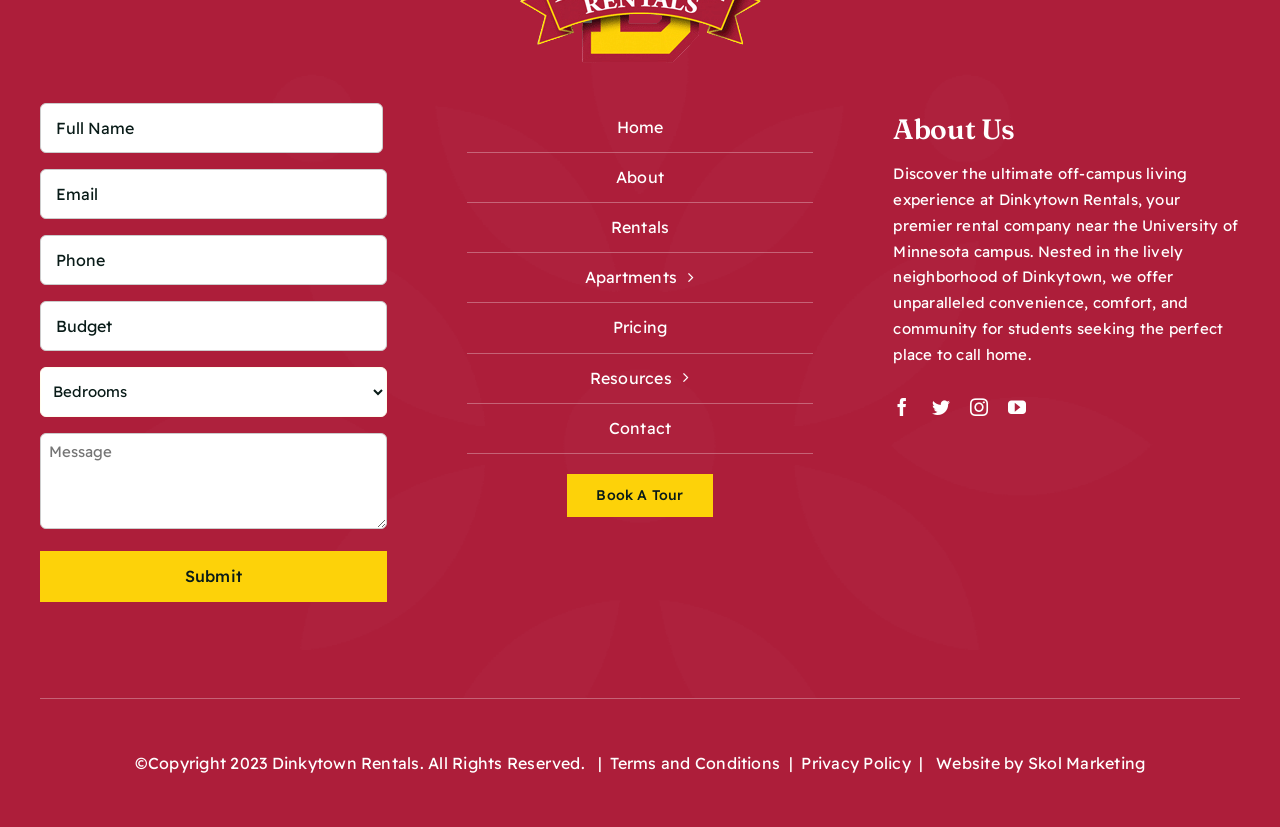Determine the bounding box coordinates of the clickable region to carry out the instruction: "Click Submit".

[0.031, 0.666, 0.302, 0.728]